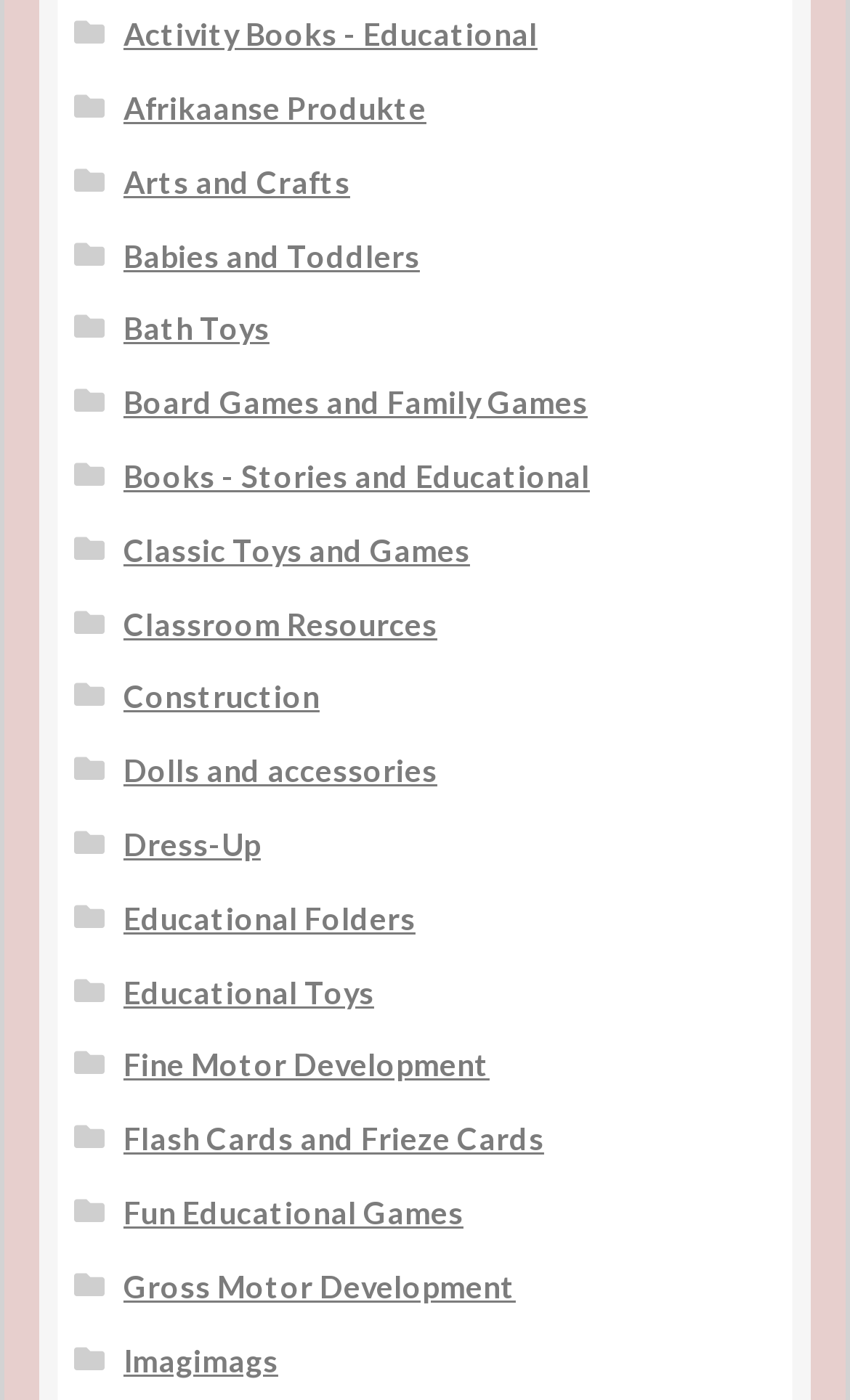What is the category of 'Activity Books'?
Please interpret the details in the image and answer the question thoroughly.

Based on the link 'Activity Books - Educational' at the top of the webpage, it can be inferred that 'Activity Books' falls under the category of Educational products.